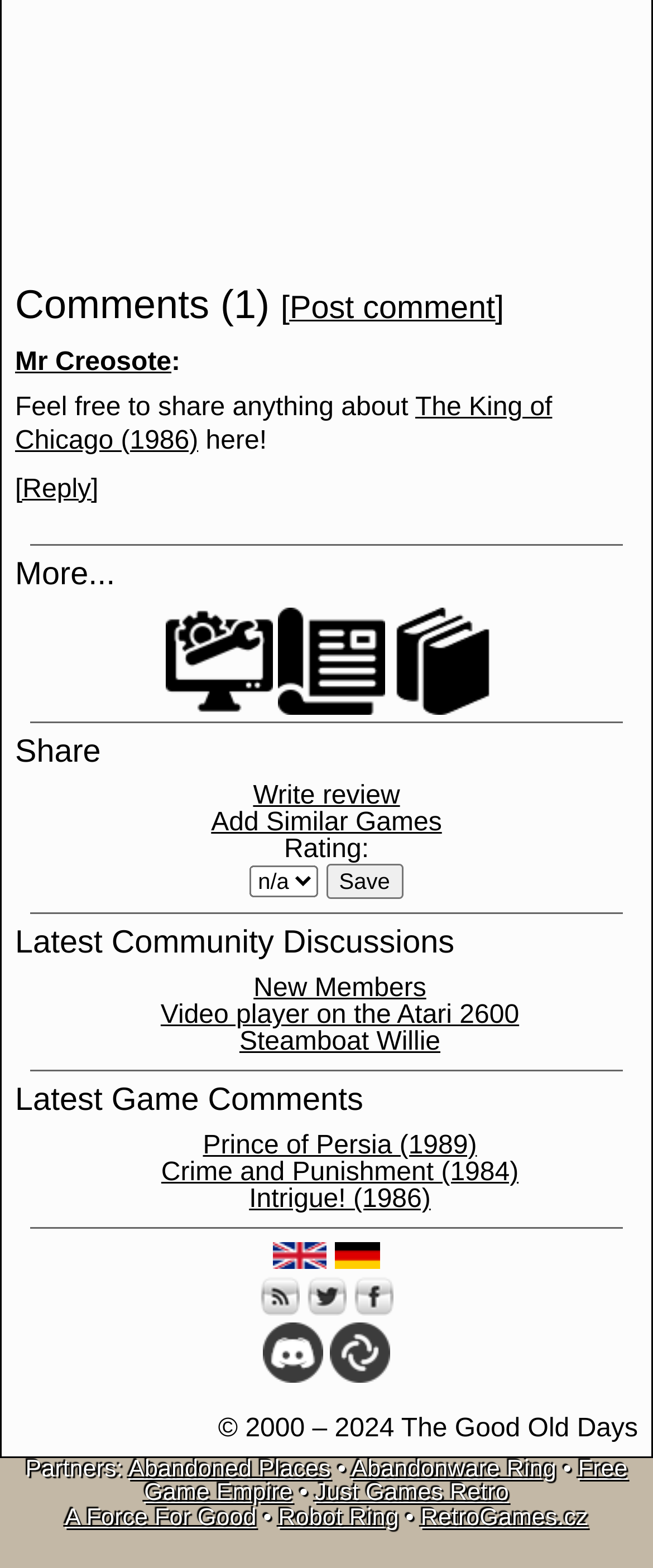Extract the bounding box coordinates for the described element: "Free Game Empire". The coordinates should be represented as four float numbers between 0 and 1: [left, top, right, bottom].

[0.221, 0.929, 0.961, 0.961]